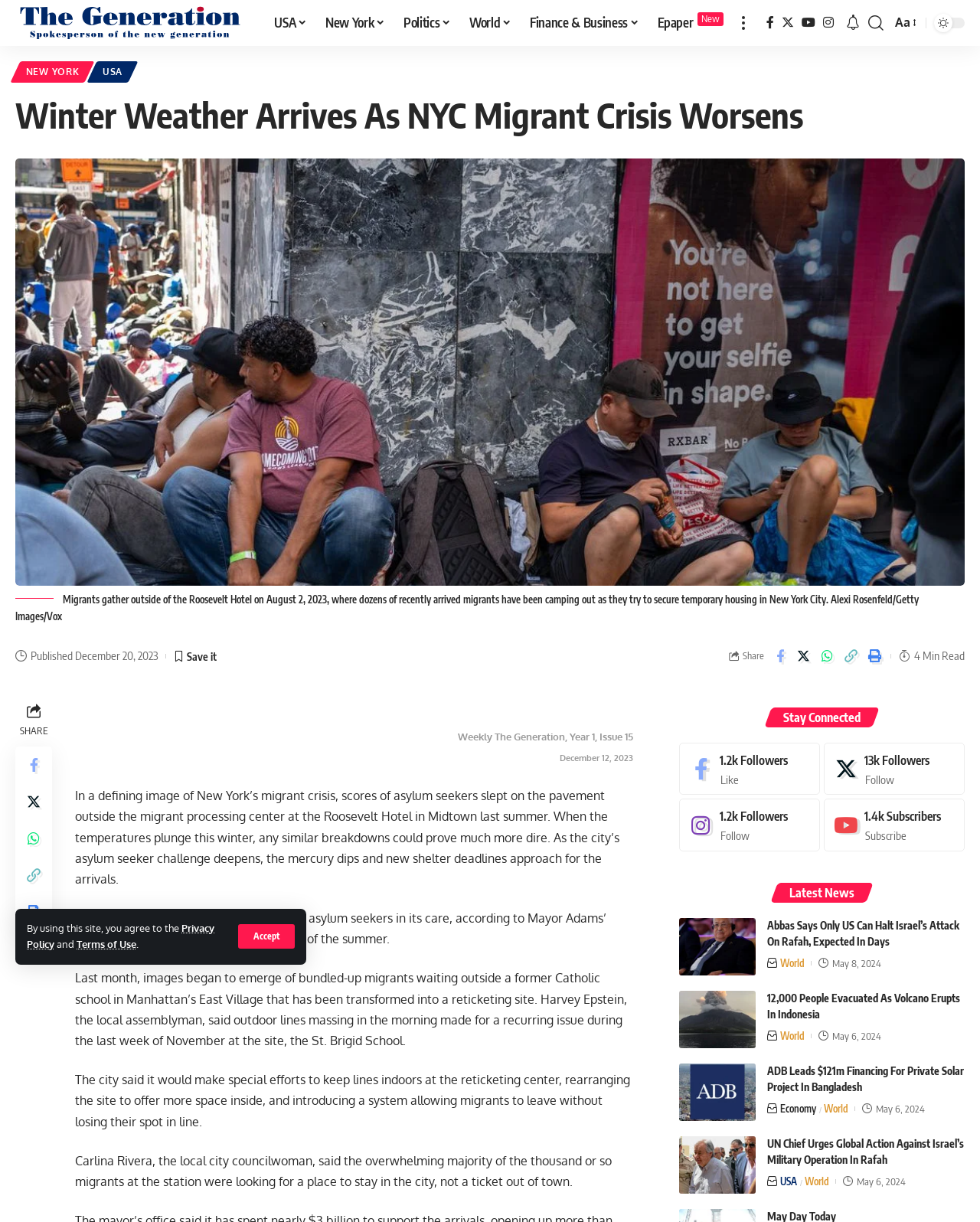Can you extract the primary headline text from the webpage?

Winter Weather Arrives As NYC Migrant Crisis Worsens